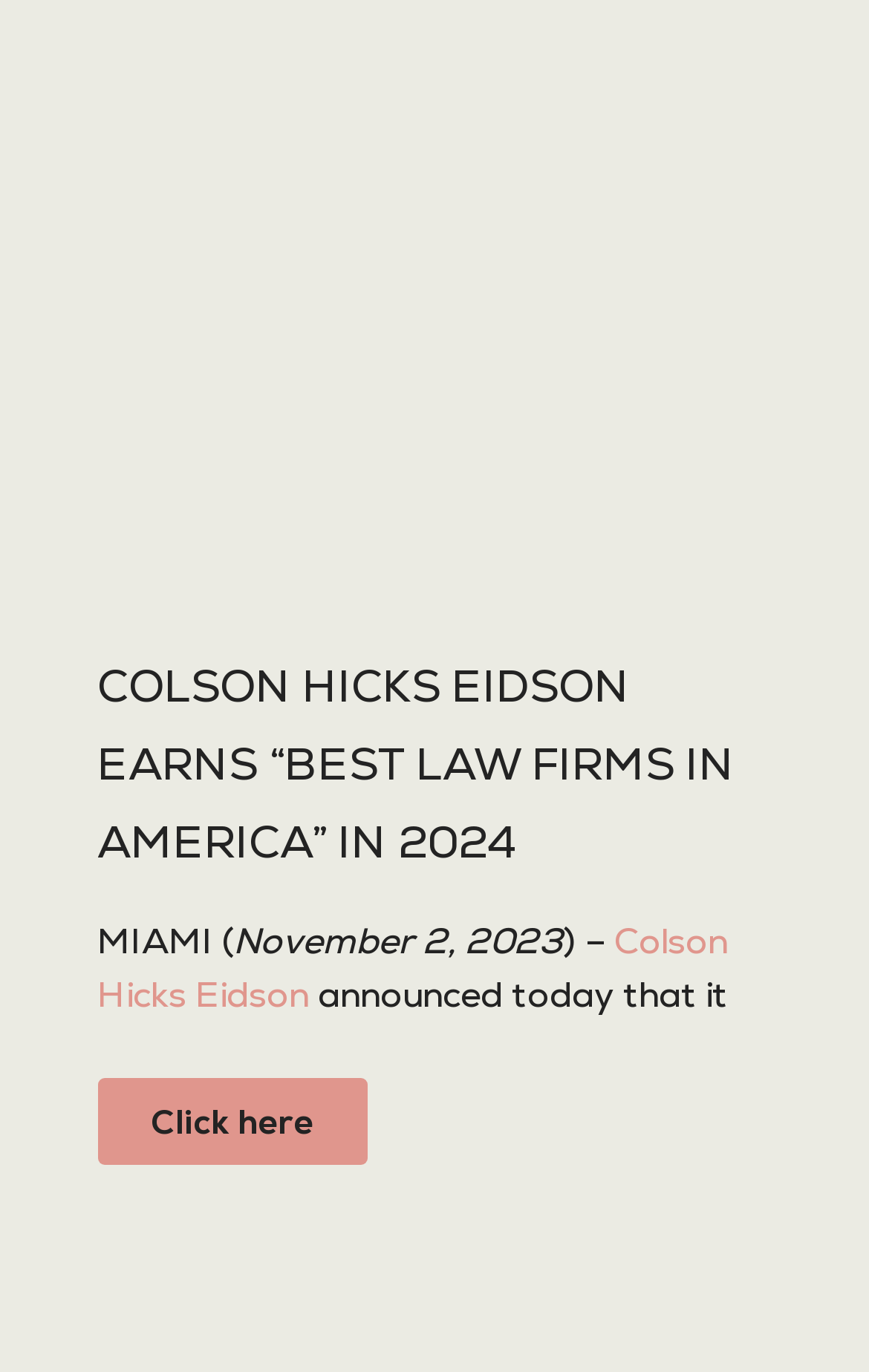Based on the provided description, "Stephanie Casey", find the bounding box of the corresponding UI element in the screenshot.

[0.215, 0.361, 0.54, 0.395]